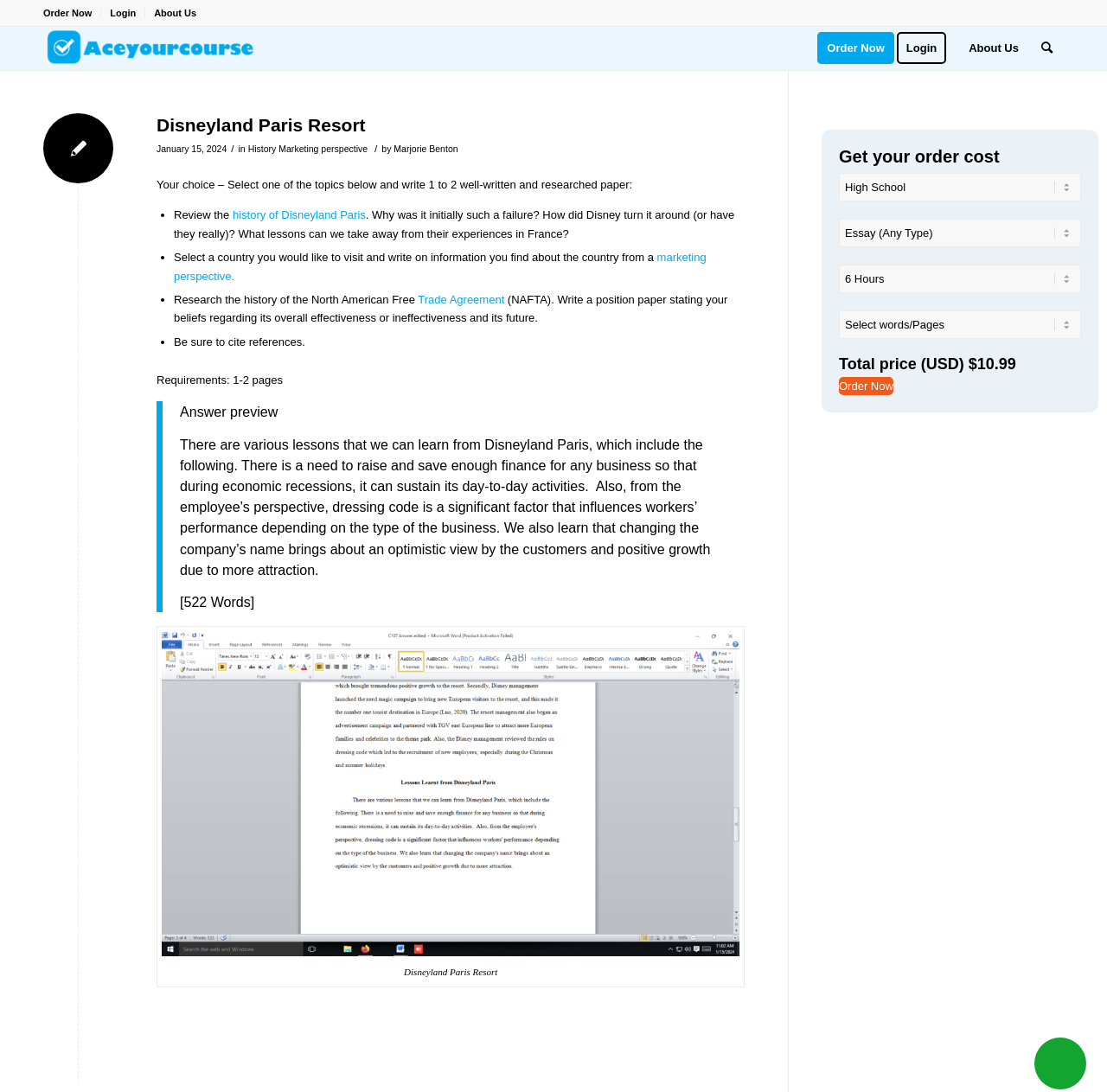Please identify the bounding box coordinates of the element I should click to complete this instruction: 'Search for a topic'. The coordinates should be given as four float numbers between 0 and 1, like this: [left, top, right, bottom].

[0.93, 0.025, 0.961, 0.064]